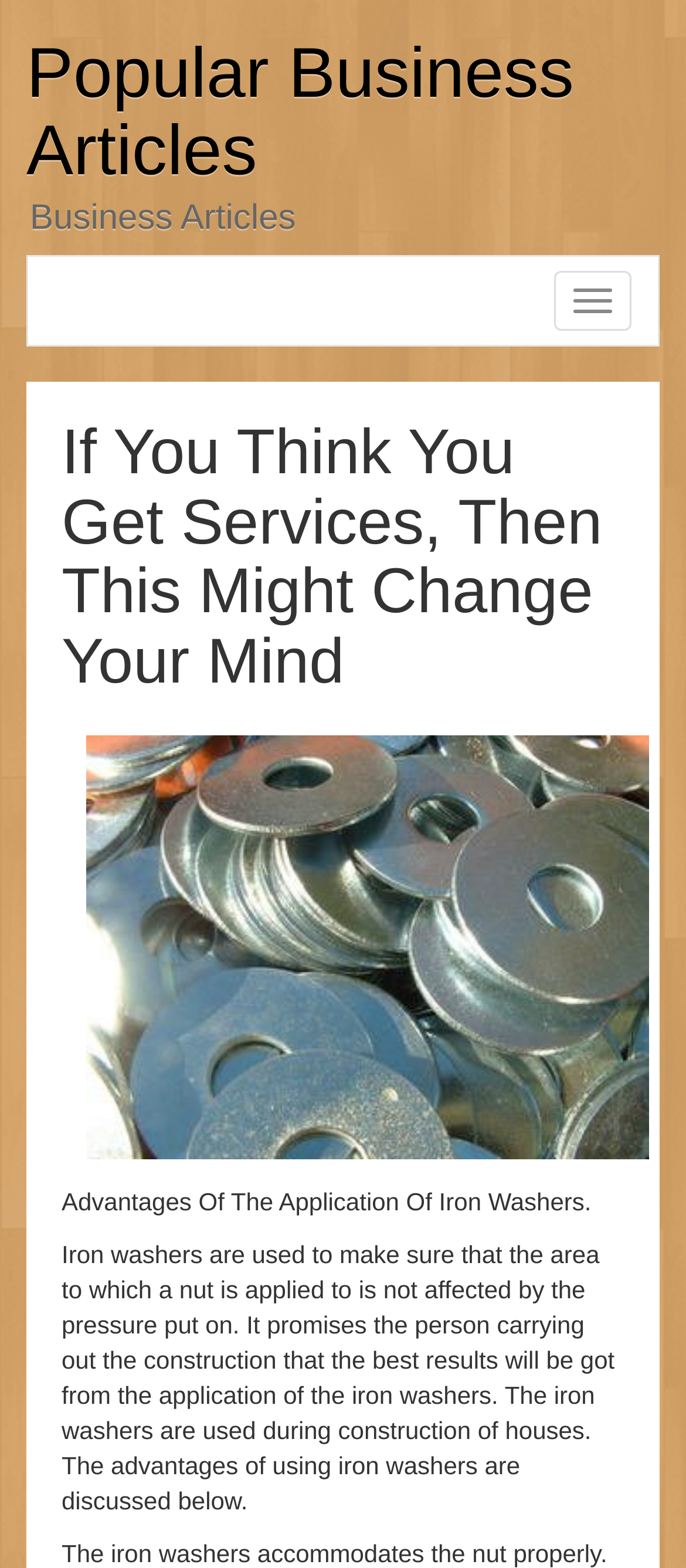Respond to the following question using a concise word or phrase: 
What is the purpose of iron washers?

To ensure area is not affected by pressure